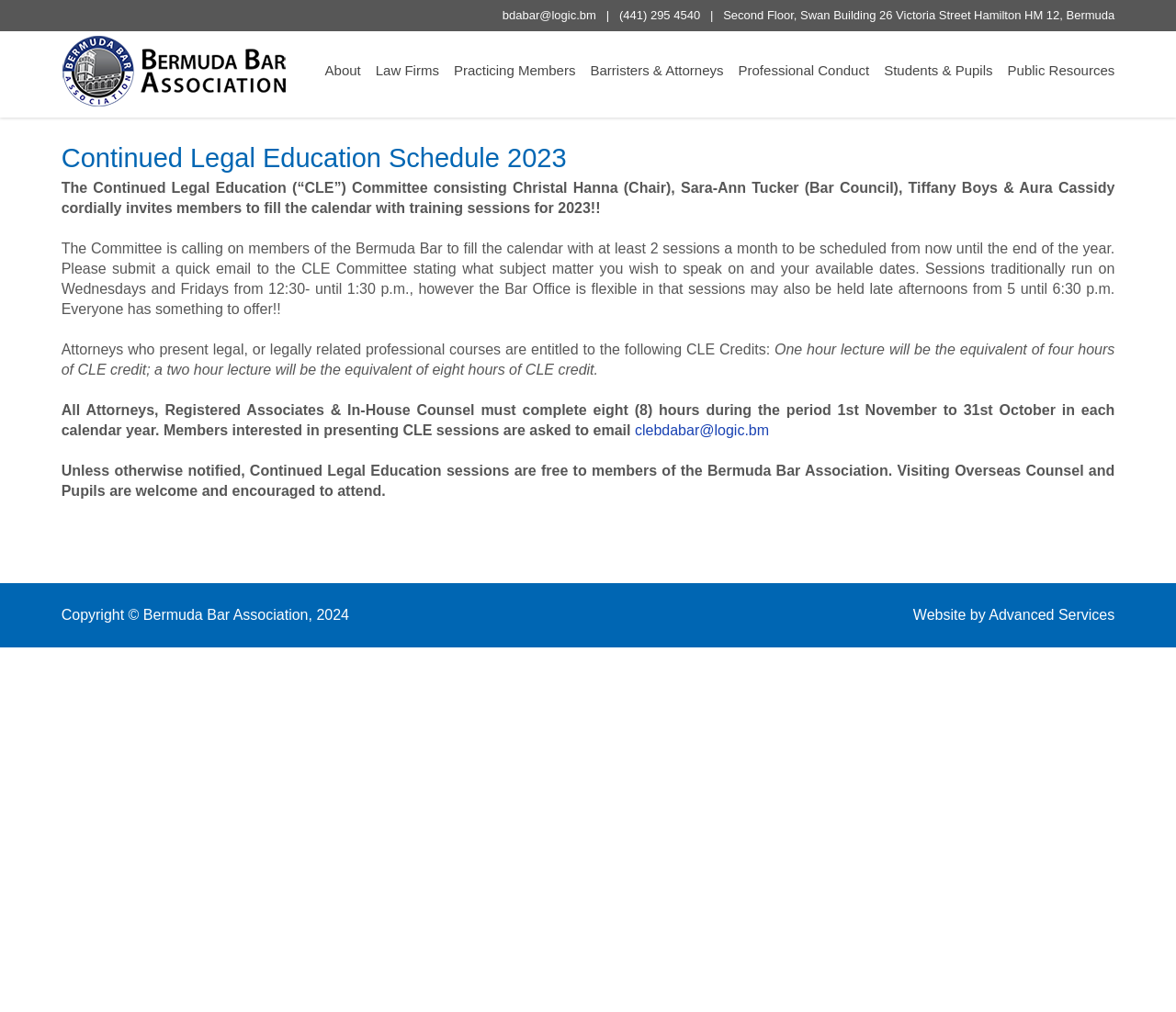Articulate a complete and detailed caption of the webpage elements.

The webpage appears to be a schedule for Continued Legal Education (CLE) sessions for 2023. At the top, there is a heading with the title "Continued Legal Education Schedule 2023". Below the heading, there is a paragraph of text that invites members to submit training sessions for 2023, explaining the process and requirements.

On the top-right corner, there is a section with contact information, including an email address, phone number, and physical address. Above this section, there is a logo or image, although its content is not specified.

The main content of the page is divided into sections. The first section explains the purpose of the CLE Committee and the benefits of presenting legal courses, including the entitlement to CLE credits. The second section outlines the requirements for Attorneys, Registered Associates, and In-House Counsel to complete eight hours of CLE credits per year.

There is a call to action, encouraging members to email the CLE Committee to express interest in presenting CLE sessions. The email address is provided as a link. Additionally, there is a note stating that CLE sessions are free to members of the Bermuda Bar Association, and that visiting Overseas Counsel and Pupils are welcome to attend.

At the bottom of the page, there is a copyright notice and a credit for the website design, along with a link to the designer's website. There are also several links to other pages on the website, including "About", "Law Firms", "Practicing Members", and others, which are arranged horizontally across the top of the page.